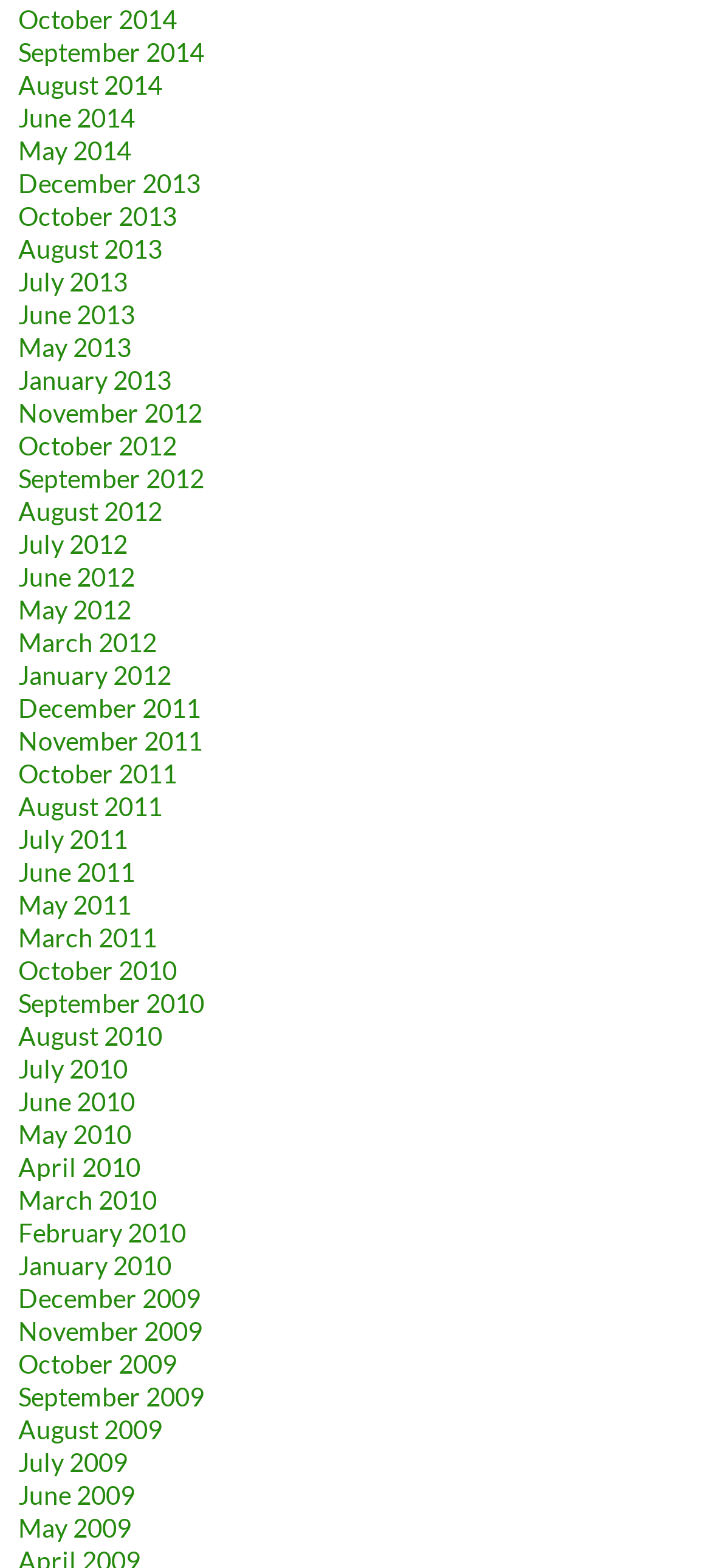Based on the visual content of the image, answer the question thoroughly: What is the most recent month listed?

By examining the list of links, I found that the most recent month listed is October 2014, which is located at the top of the list.